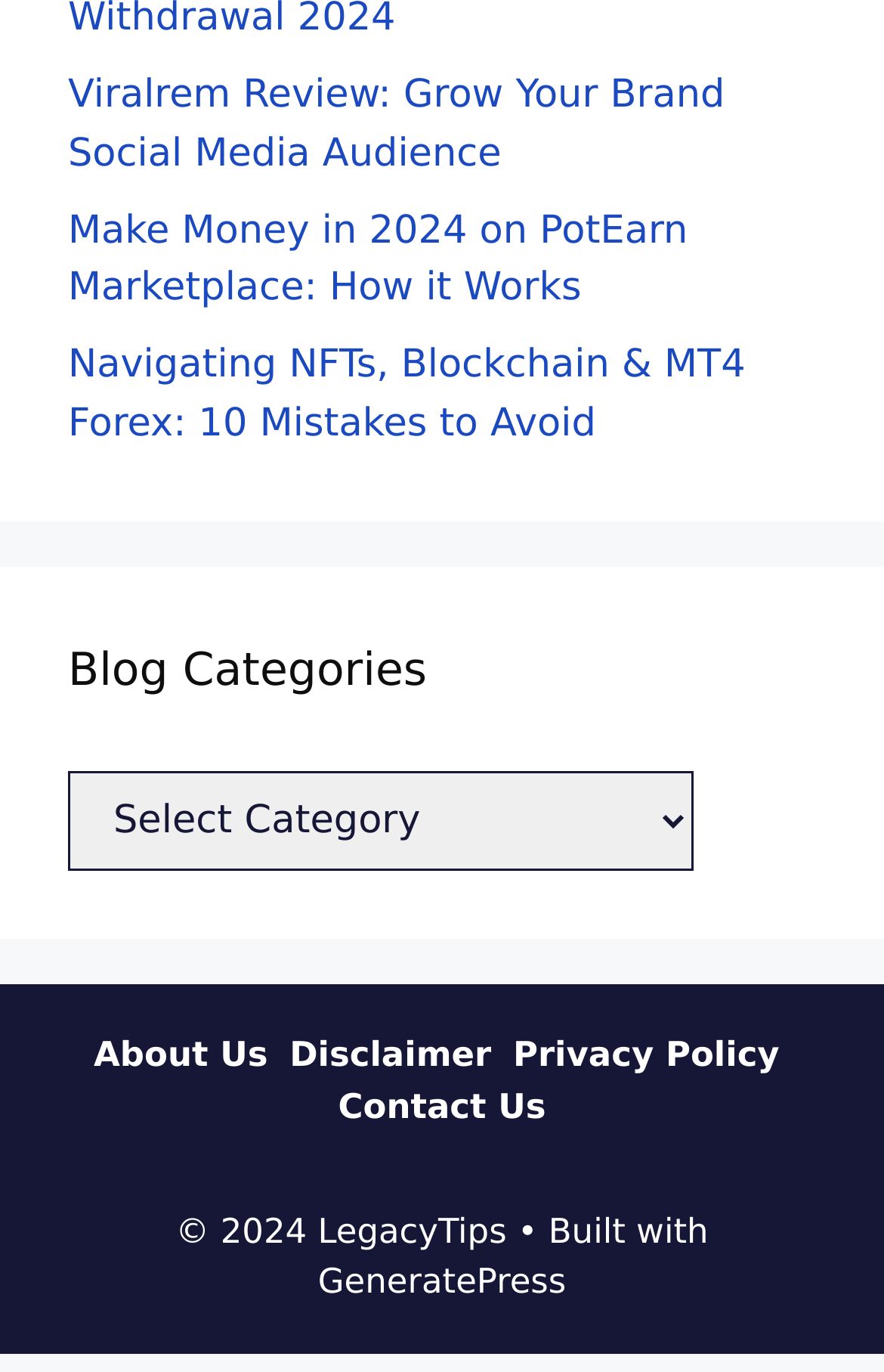Determine the bounding box coordinates for the clickable element to execute this instruction: "Visit the About Us page". Provide the coordinates as four float numbers between 0 and 1, i.e., [left, top, right, bottom].

[0.106, 0.754, 0.315, 0.784]